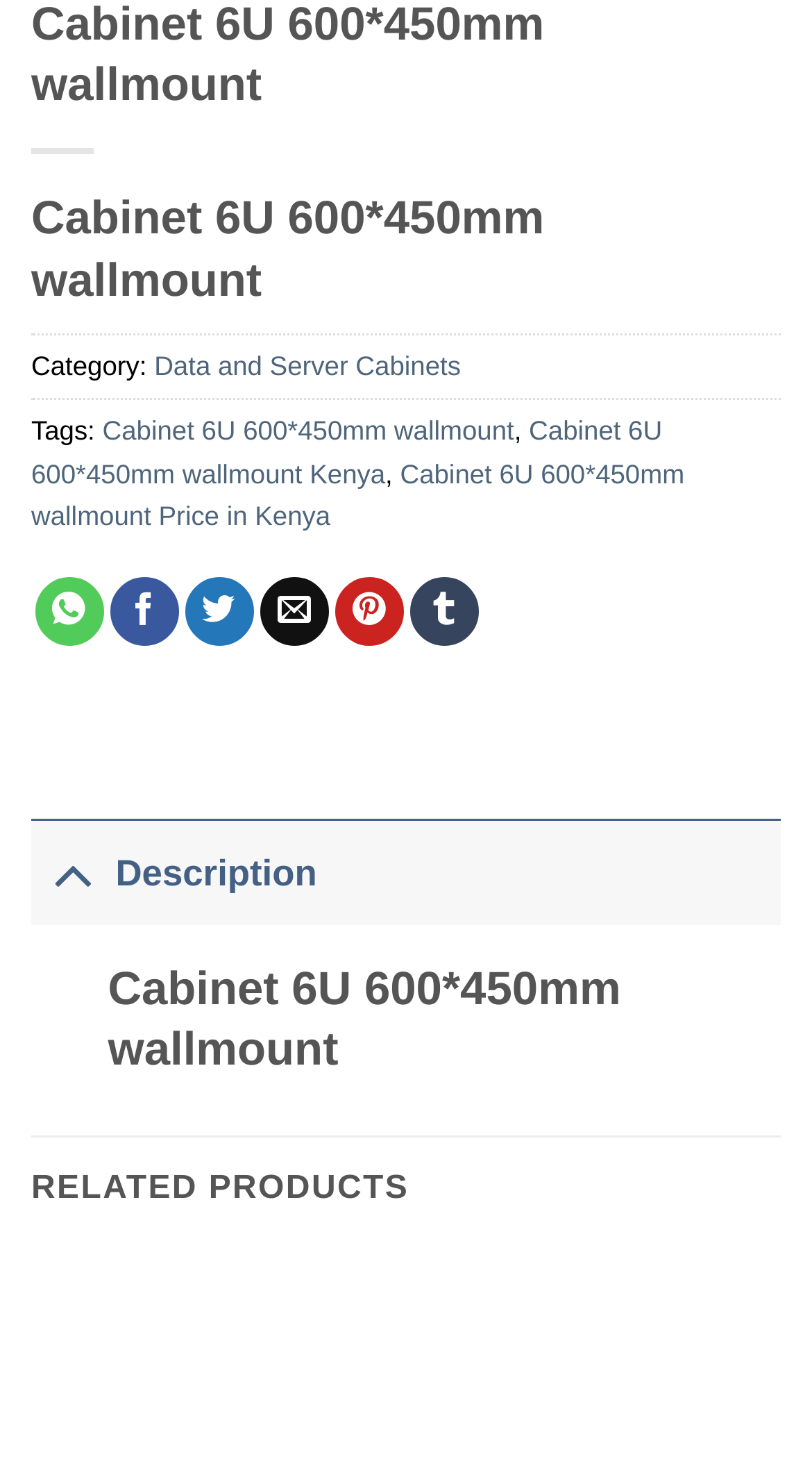What is the section below the product description?
Please analyze the image and answer the question with as much detail as possible.

The section below the product description can be found by looking at the heading 'RELATED PRODUCTS'. This section is likely to contain related products to the current product.